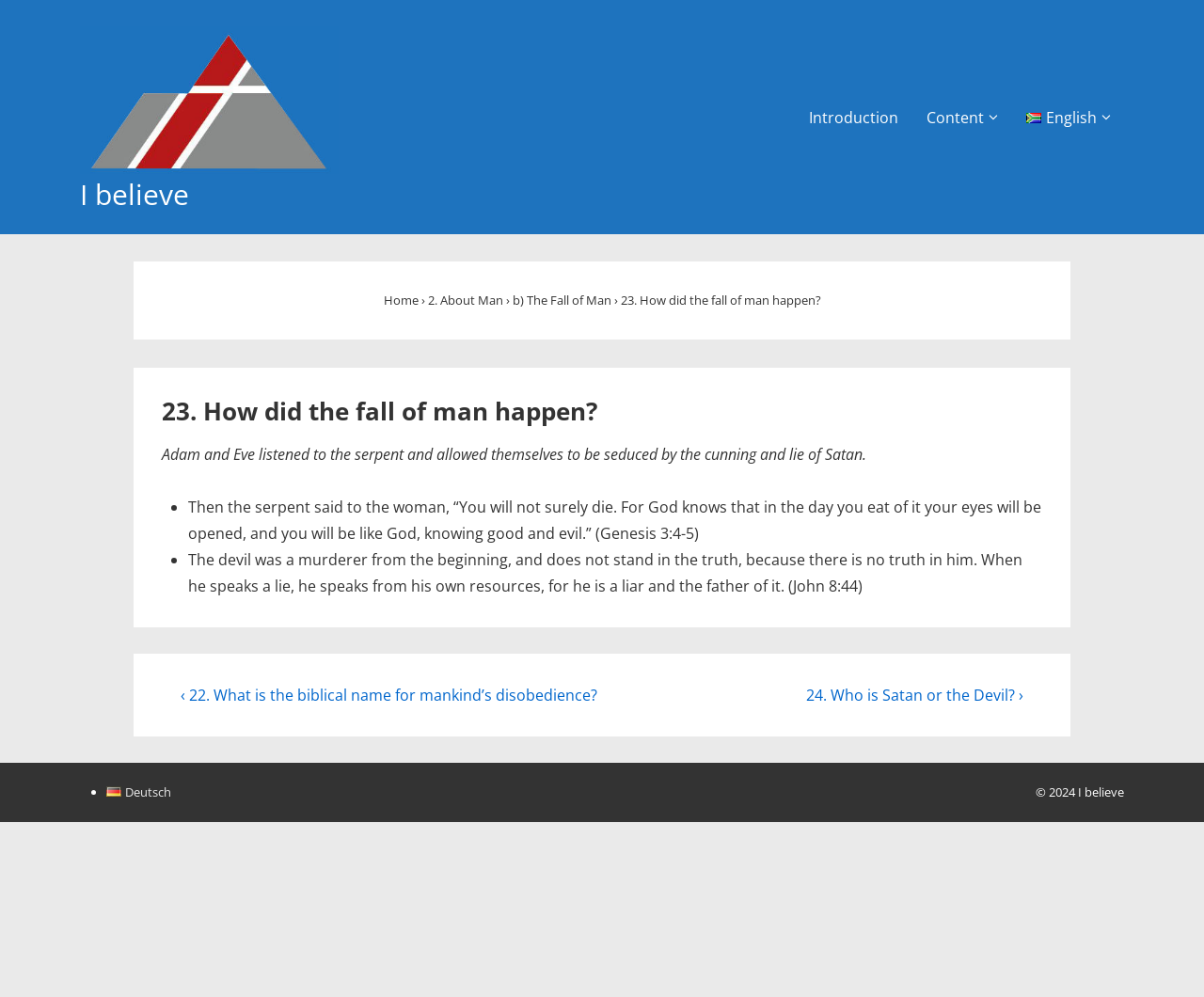What is the previous posting about?
Using the visual information, respond with a single word or phrase.

Mankind's disobedience